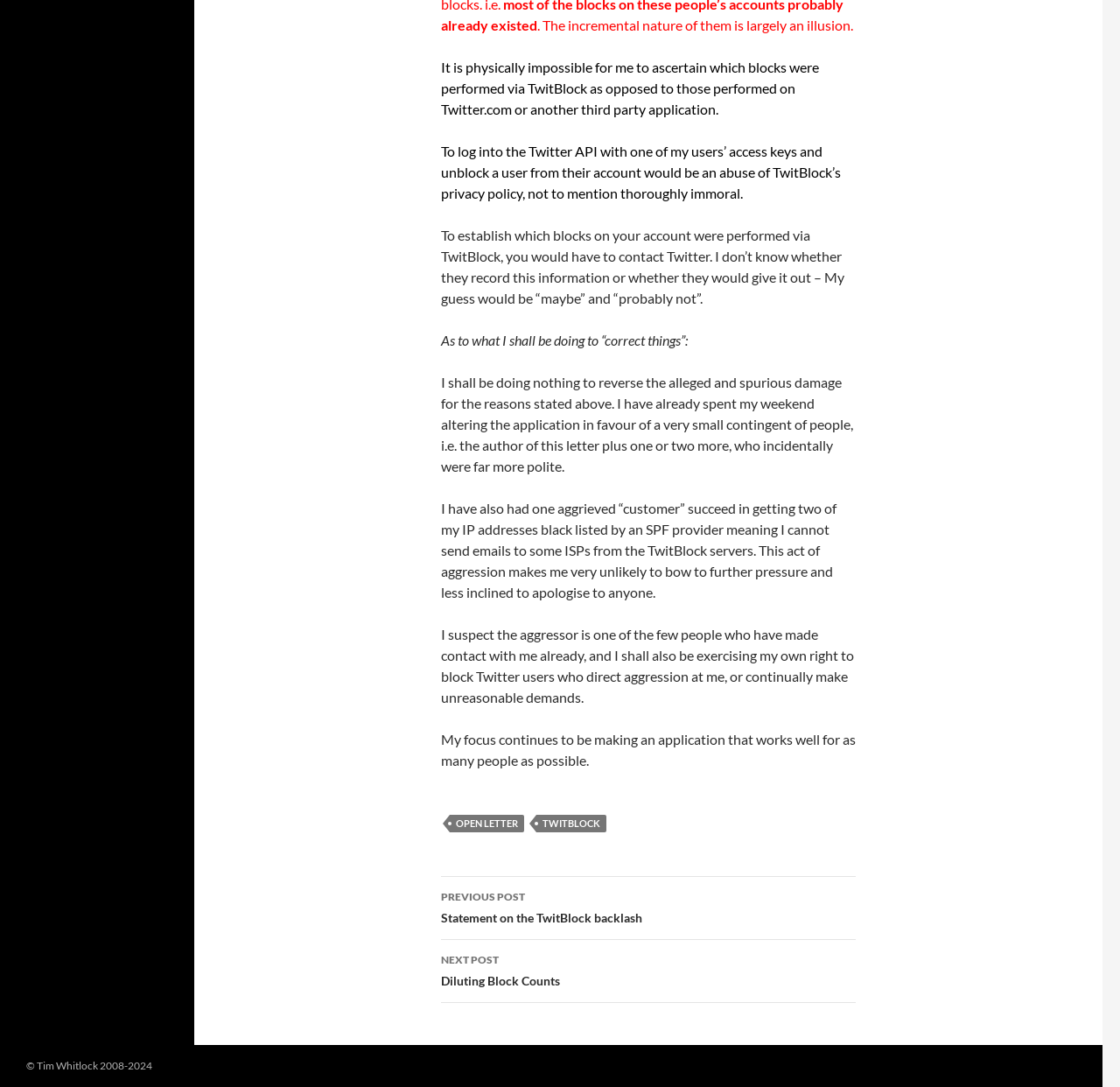Please give a short response to the question using one word or a phrase:
What is the author's focus?

Making an application that works well